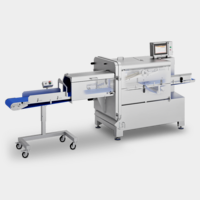What feature allows for efficient movement of materials?
Please give a well-detailed answer to the question.

According to the caption, the machine includes a conveyor system, which enables the efficient movement of materials through the processing area.